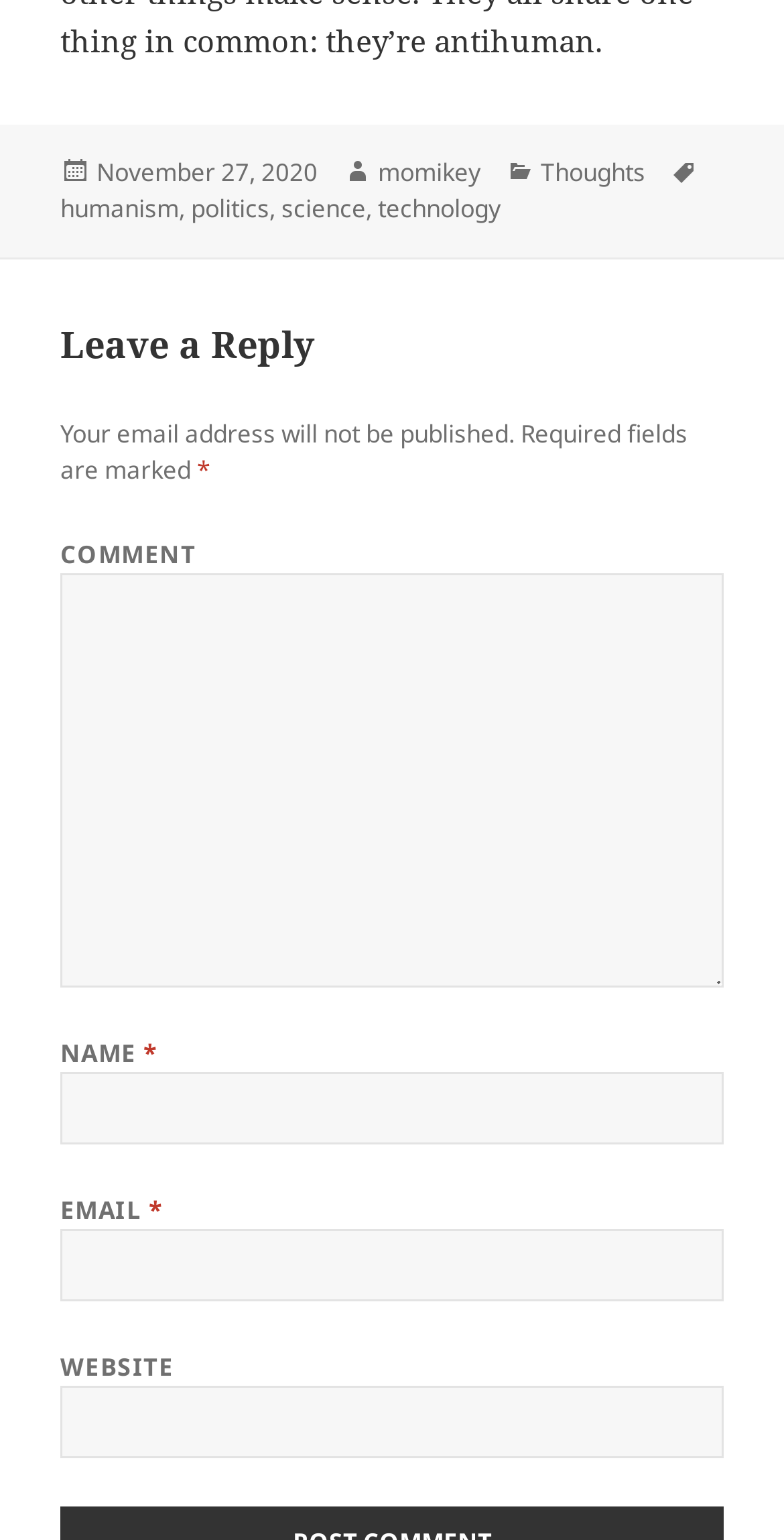Given the element description parent_node: NAME * name="author", predict the bounding box coordinates for the UI element in the webpage screenshot. The format should be (top-left x, top-left y, bottom-right x, bottom-right y), and the values should be between 0 and 1.

[0.077, 0.696, 0.923, 0.743]